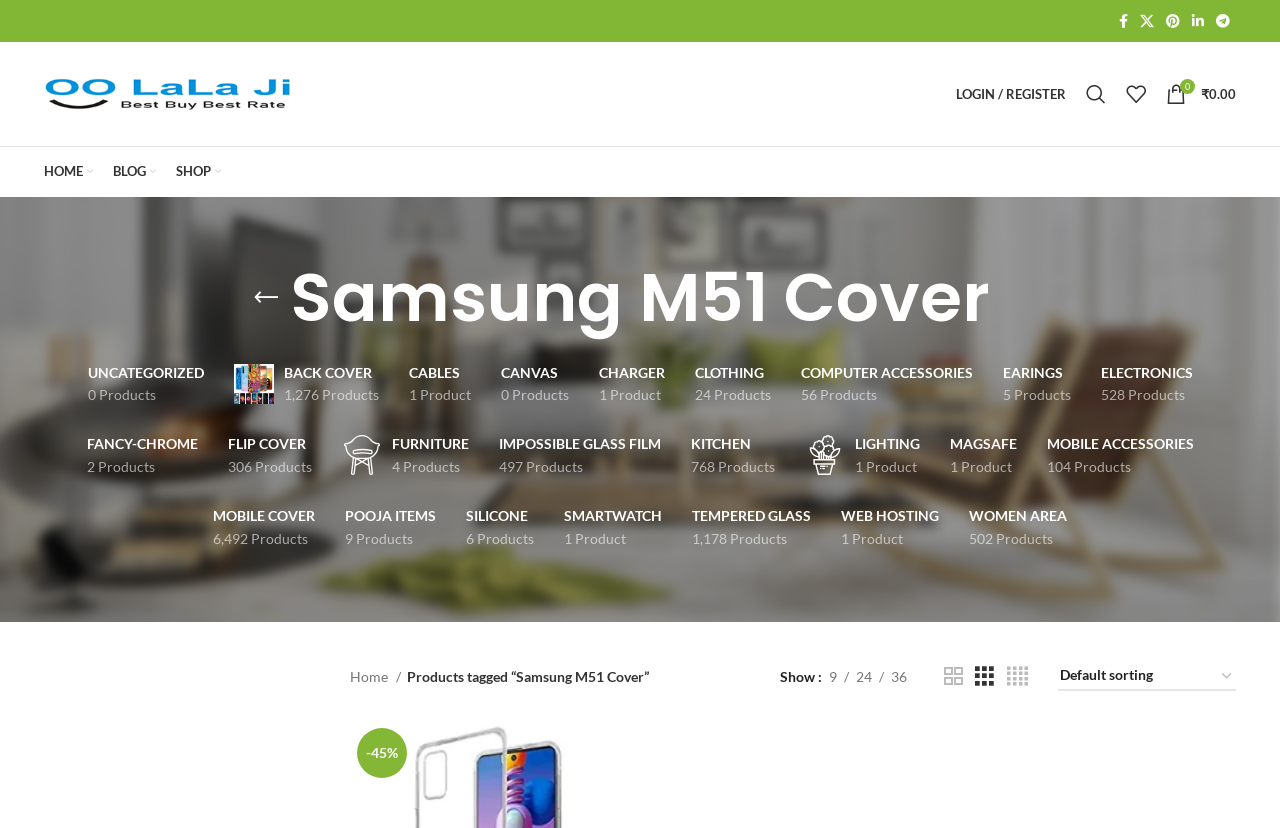Please determine the bounding box coordinates of the element to click on in order to accomplish the following task: "Go back to previous page". Ensure the coordinates are four float numbers ranging from 0 to 1, i.e., [left, top, right, bottom].

[0.188, 0.336, 0.227, 0.384]